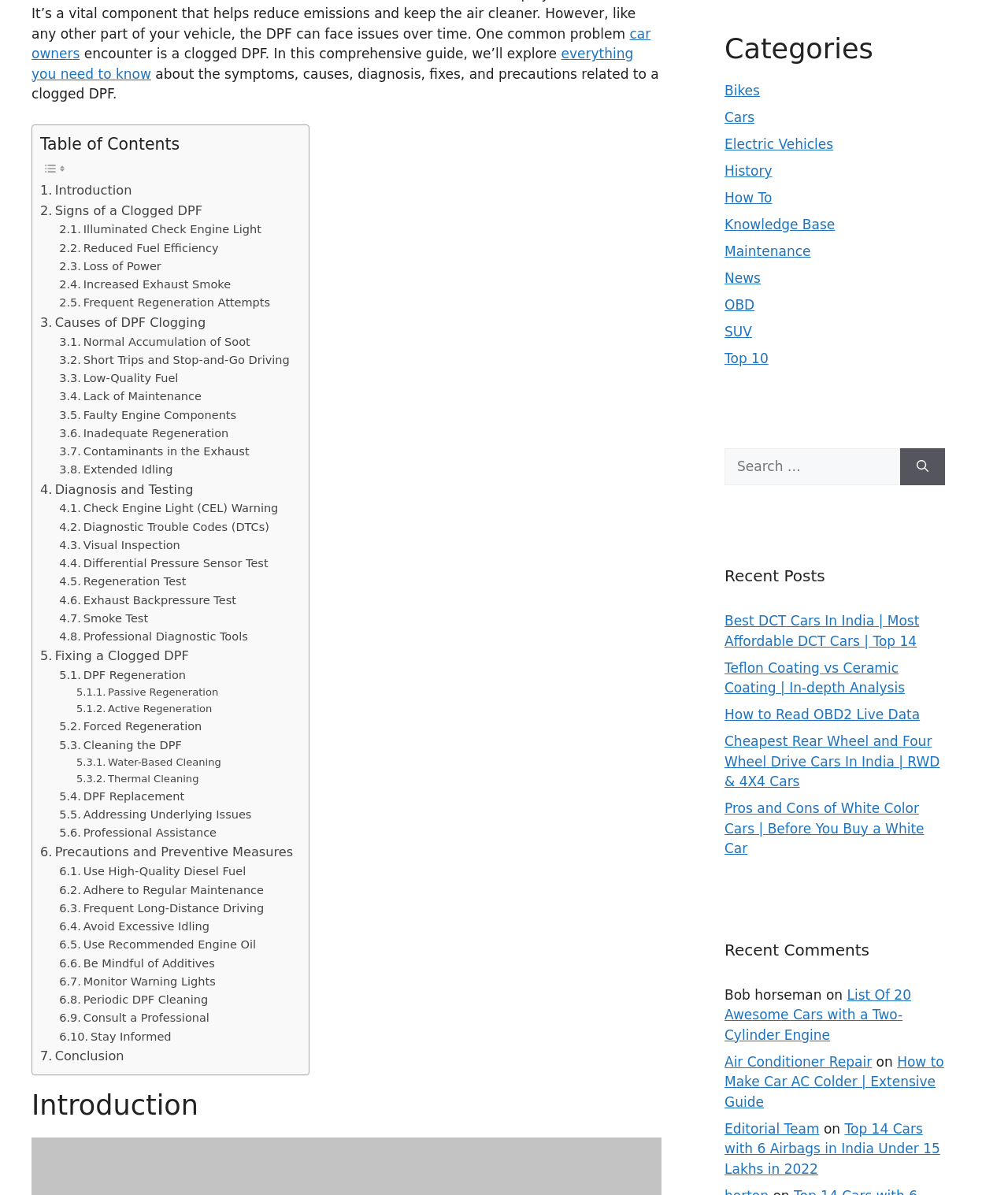Select the bounding box coordinates of the element I need to click to carry out the following instruction: "Click on 'Cars'".

[0.719, 0.092, 0.749, 0.105]